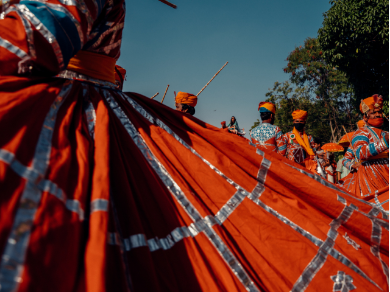Use a single word or phrase to answer the question:
What is the cultural heritage celebrated for?

Music and dance